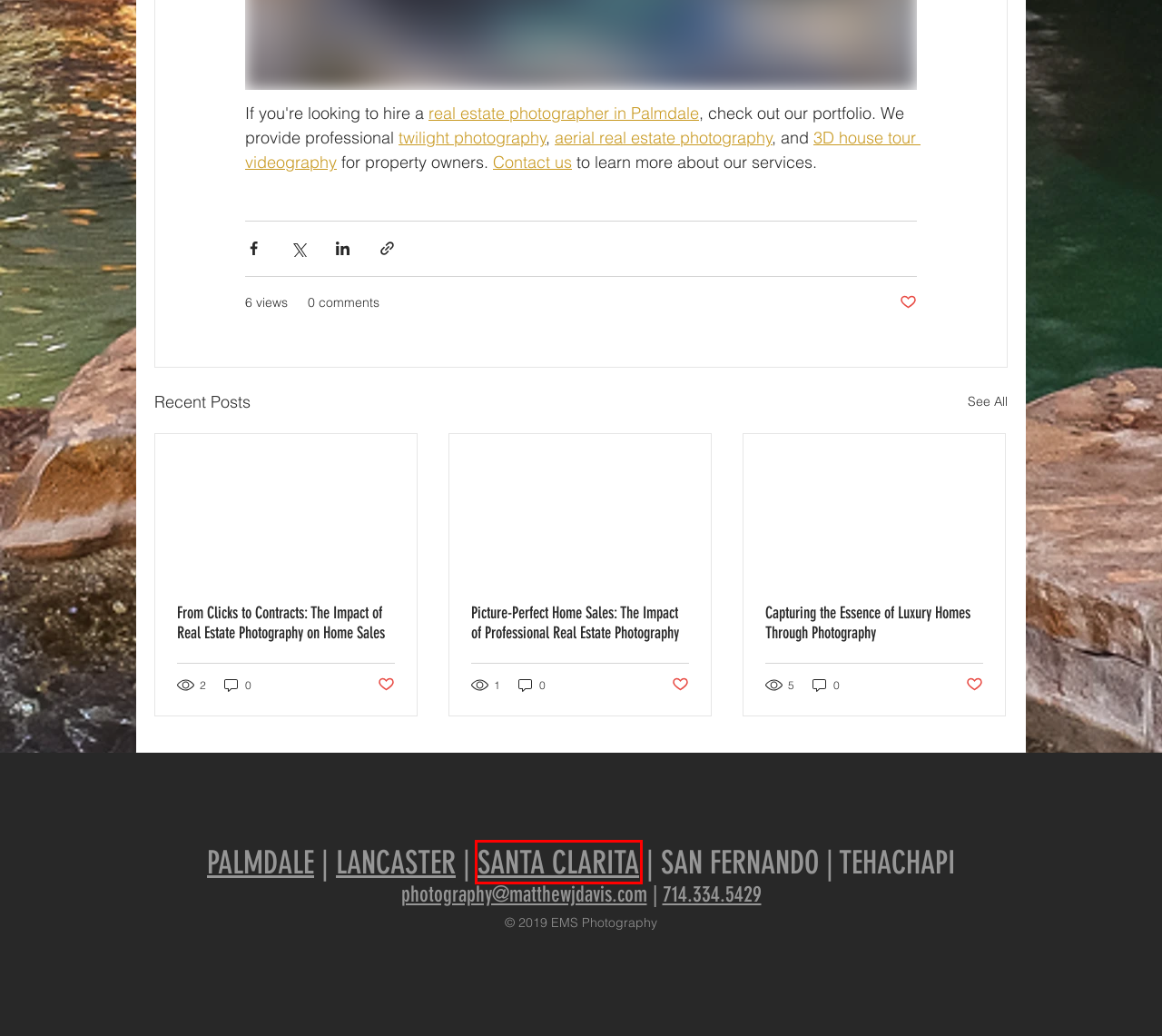You are given a screenshot of a webpage within which there is a red rectangle bounding box. Please choose the best webpage description that matches the new webpage after clicking the selected element in the bounding box. Here are the options:
A. Capturing the Essence of Luxury Homes Through Photography
B. From Clicks to Contracts: The Impact of Real Estate Photography on Home Sales
C. Real Estate Photography Santa Clarita | Real Estate Photographer - Estate Media Services
D. AERIAL PHOTOGRAPHY | estatemediaservices
E. Real Estate Photography Palmdale | Real Estate Photographer - Estate Media Services
F. Picture-Perfect Home Sales: The Impact of Professional Real Estate Photography
G. TWILIGHT PHOTOGRAPHY | estatemediaservices
H. Real Estate Photography Lancaster | Real Estate Photographer - Estate Media Services

C